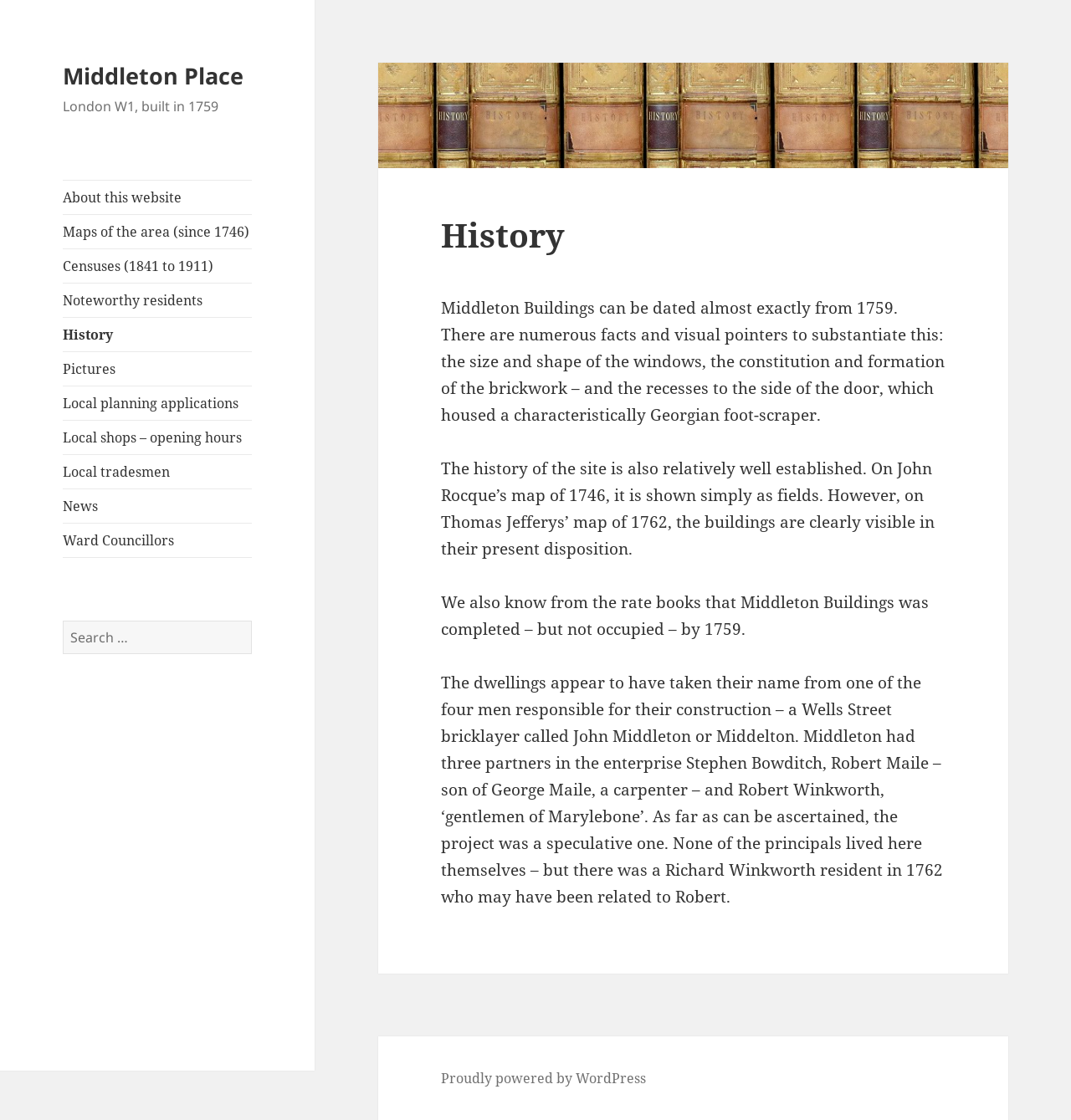When was Middleton Place built?
Analyze the image and provide a thorough answer to the question.

The answer can be found in the article section of the webpage, where it is stated that 'Middleton Buildings can be dated almost exactly from 1759.' This information is provided in the first paragraph of the article.